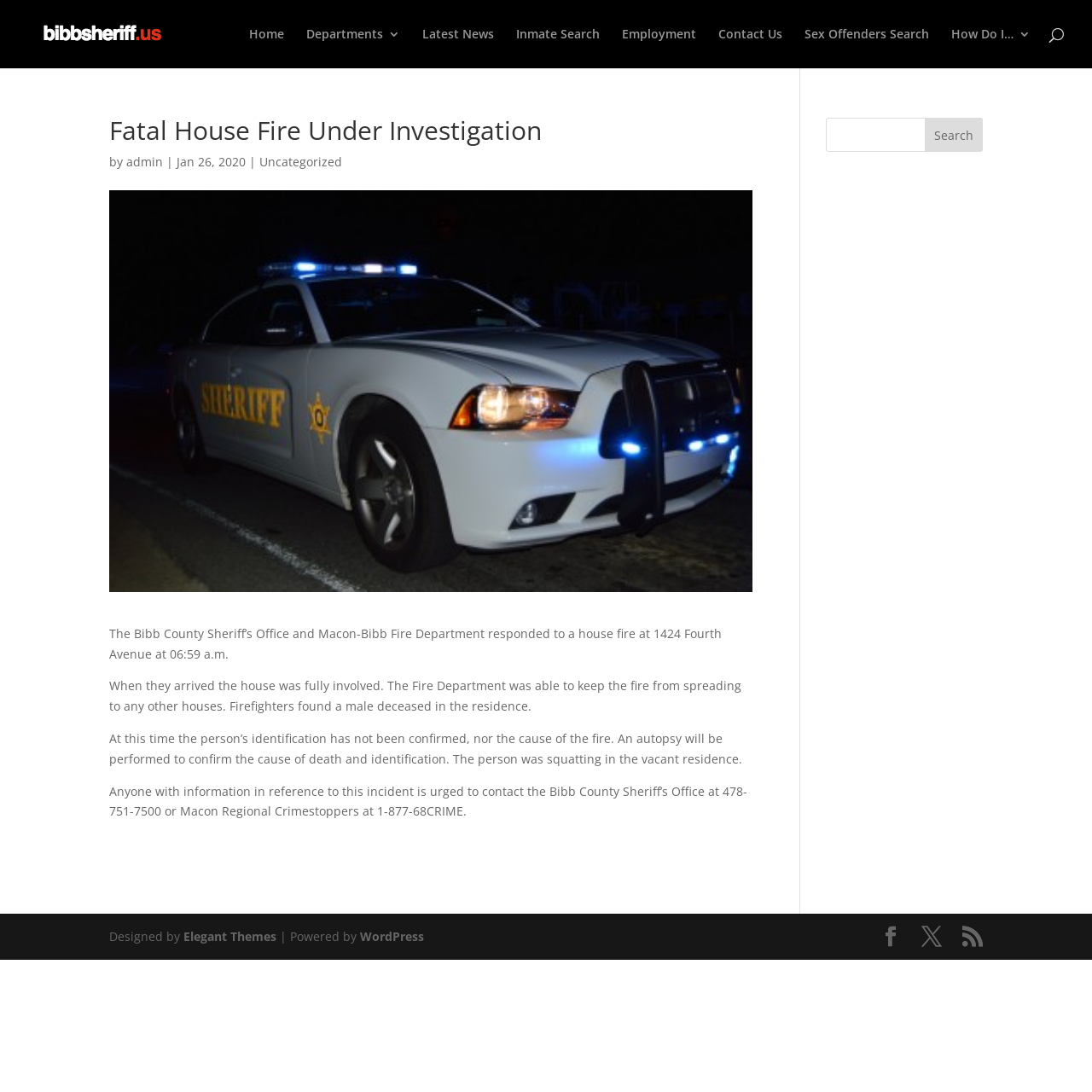Explain the features and main sections of the webpage comprehensively.

The webpage is about a news article titled "Fatal House Fire Under Investigation" from the Bibb County Sheriff's Office. At the top left, there is a logo of "bibbsheriff.us" with a link to the website. Below the logo, there is a navigation menu with links to "Home", "Latest News", "Inmate Search", "Employment", "Contact Us", "Sex Offenders Search", and "How Do I…".

The main content of the webpage is an article about a fatal house fire that occurred on January 26, 2020. The article is divided into several paragraphs, describing the incident, the response of the authorities, and the investigation. The text is accompanied by no images.

On the right side of the article, there is a search bar with a textbox and a "Search" button. At the bottom of the webpage, there is a footer section with links to social media platforms and a copyright notice that reads "Designed by Elegant Themes | Powered by WordPress".